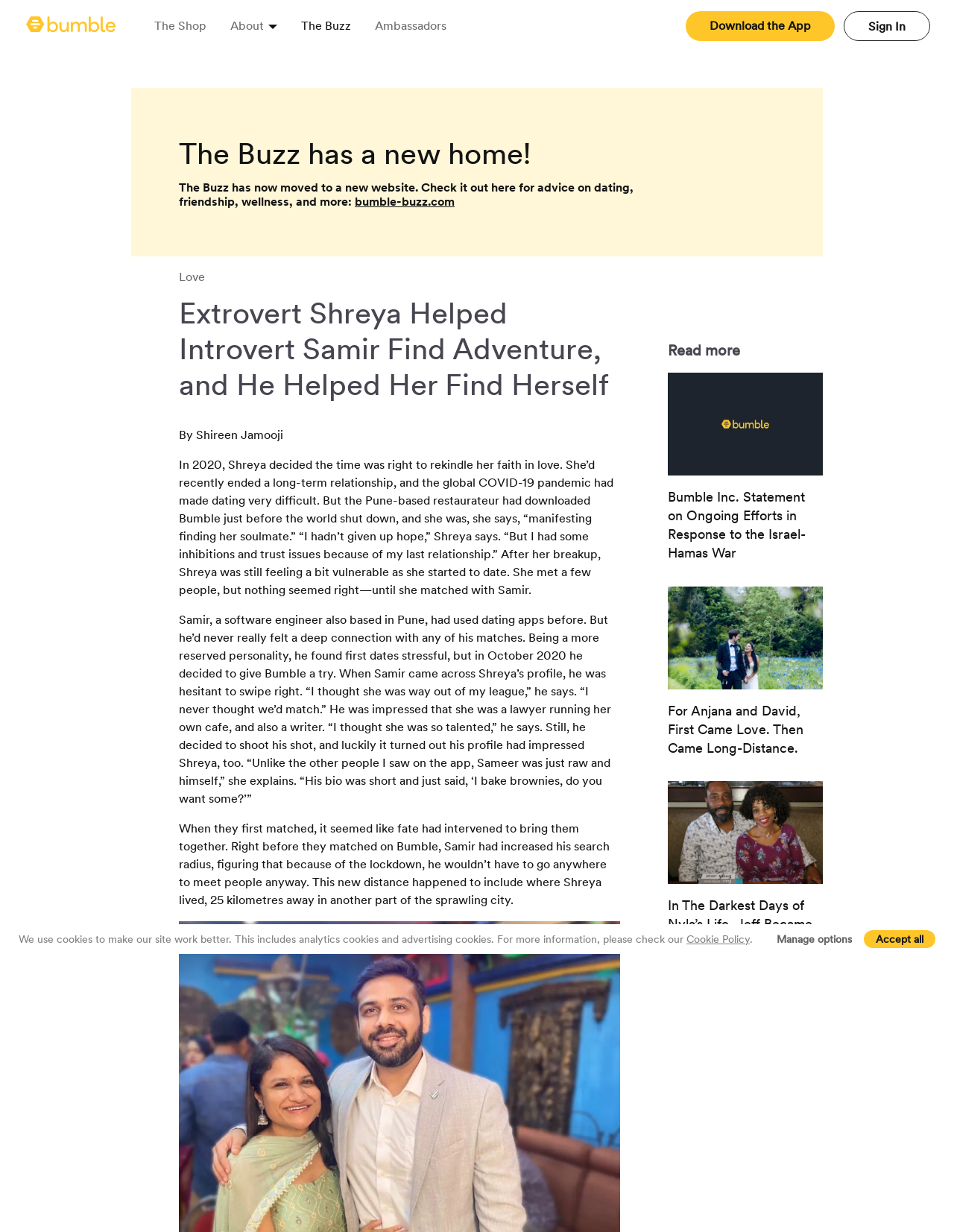Provide a short answer to the following question with just one word or phrase: What is the topic of the article?

Love